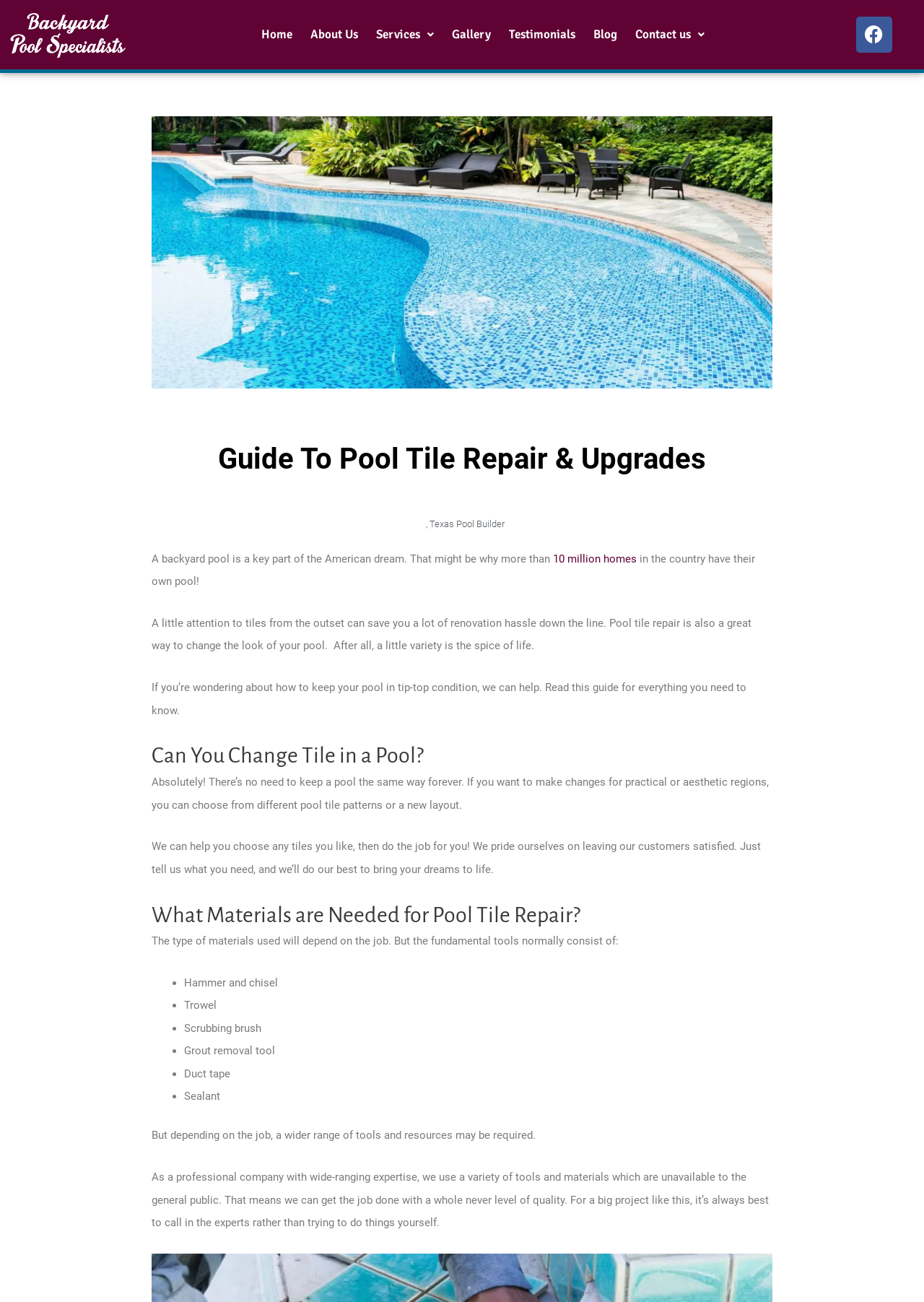Find the bounding box coordinates of the element's region that should be clicked in order to follow the given instruction: "Click the 'Contact us' link". The coordinates should consist of four float numbers between 0 and 1, i.e., [left, top, right, bottom].

[0.687, 0.016, 0.762, 0.037]